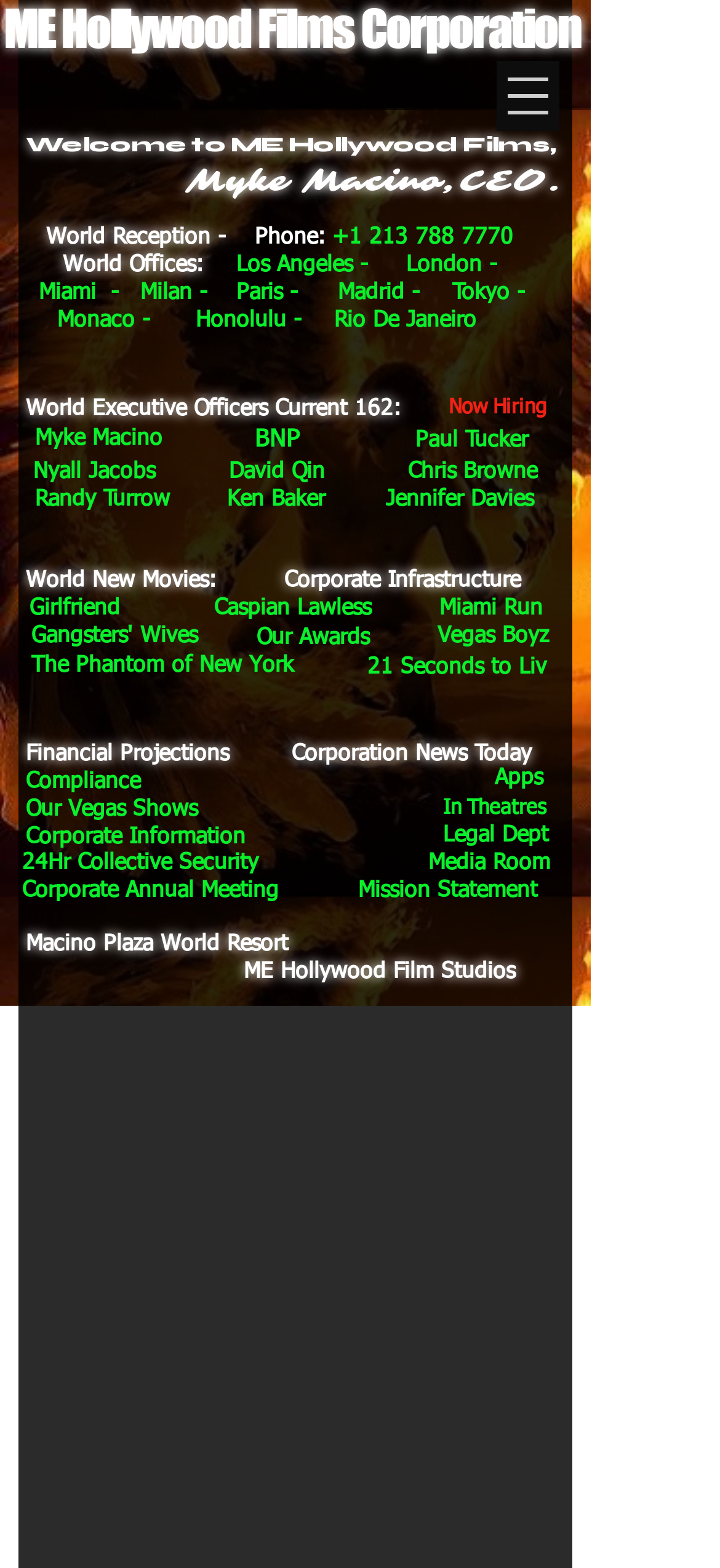Provide the bounding box coordinates of the area you need to click to execute the following instruction: "Open navigation menu".

[0.69, 0.039, 0.777, 0.084]